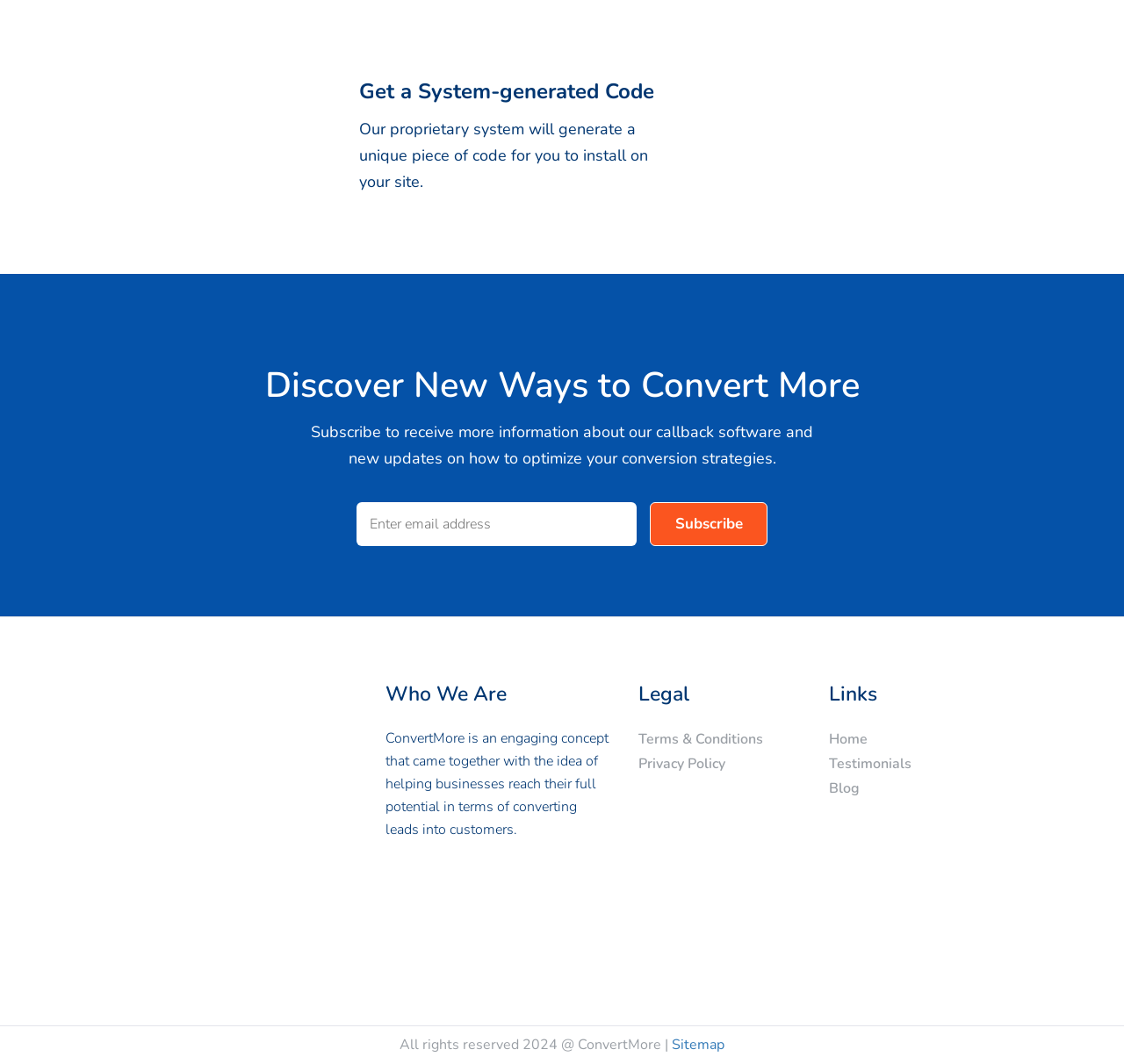Find the bounding box coordinates of the clickable region needed to perform the following instruction: "Visit Facebook page". The coordinates should be provided as four float numbers between 0 and 1, i.e., [left, top, right, bottom].

[0.162, 0.79, 0.4, 0.806]